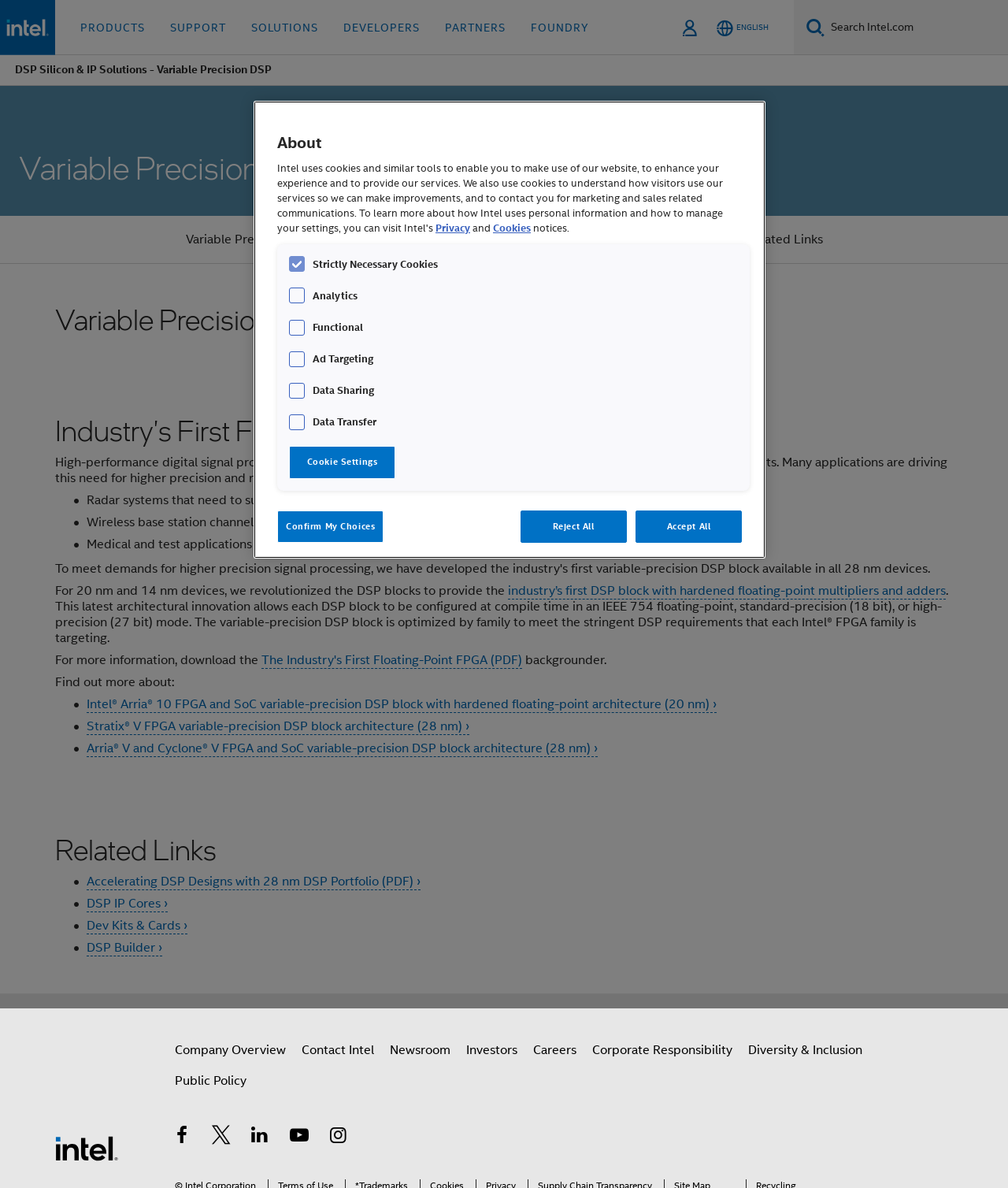Identify the bounding box coordinates of the region I need to click to complete this instruction: "Sign In".

[0.672, 0.0, 0.696, 0.046]